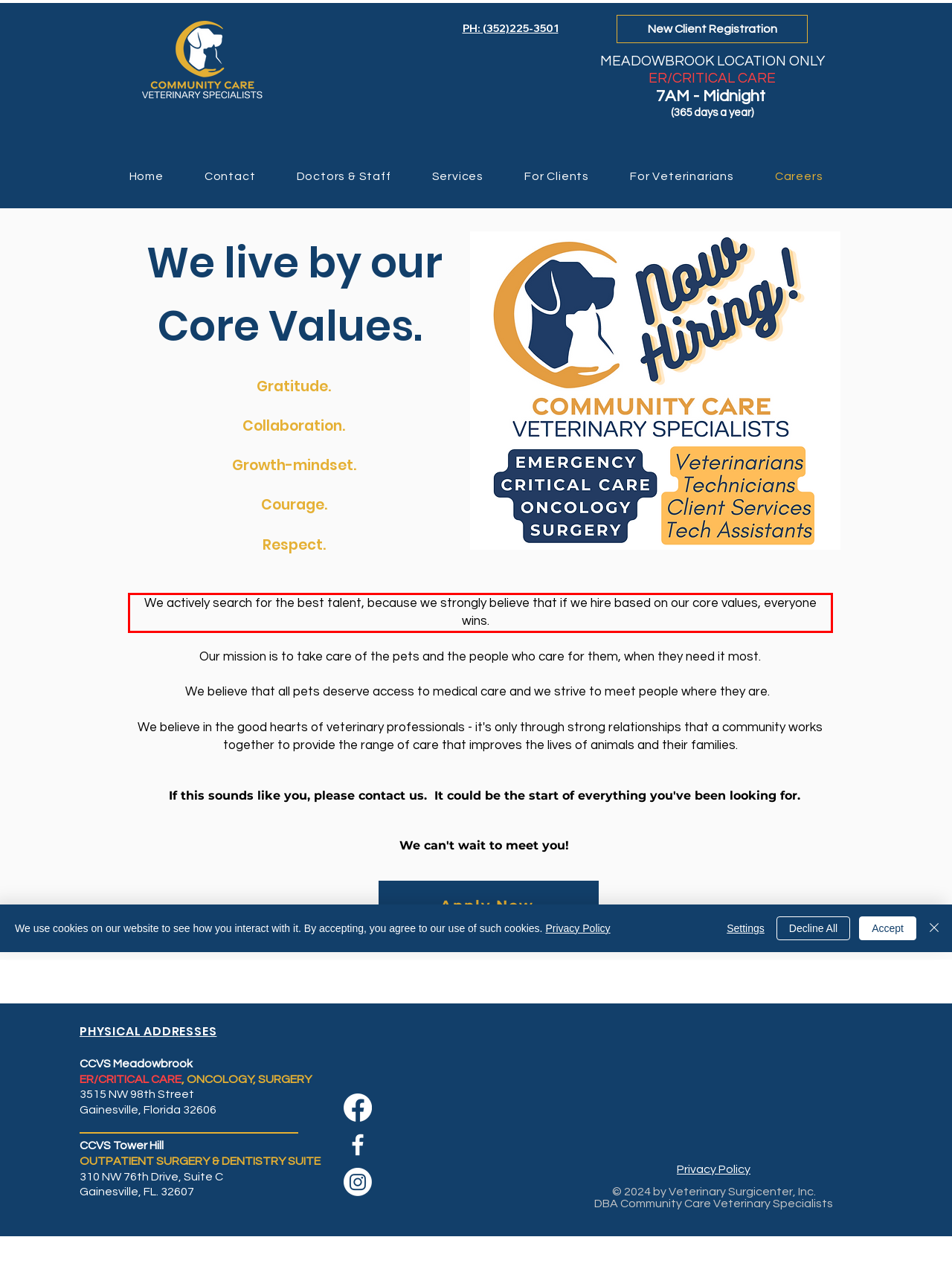Using the provided screenshot, read and generate the text content within the red-bordered area.

We actively search for the best talent, because we strongly believe that if we hire based on our core values, everyone wins.